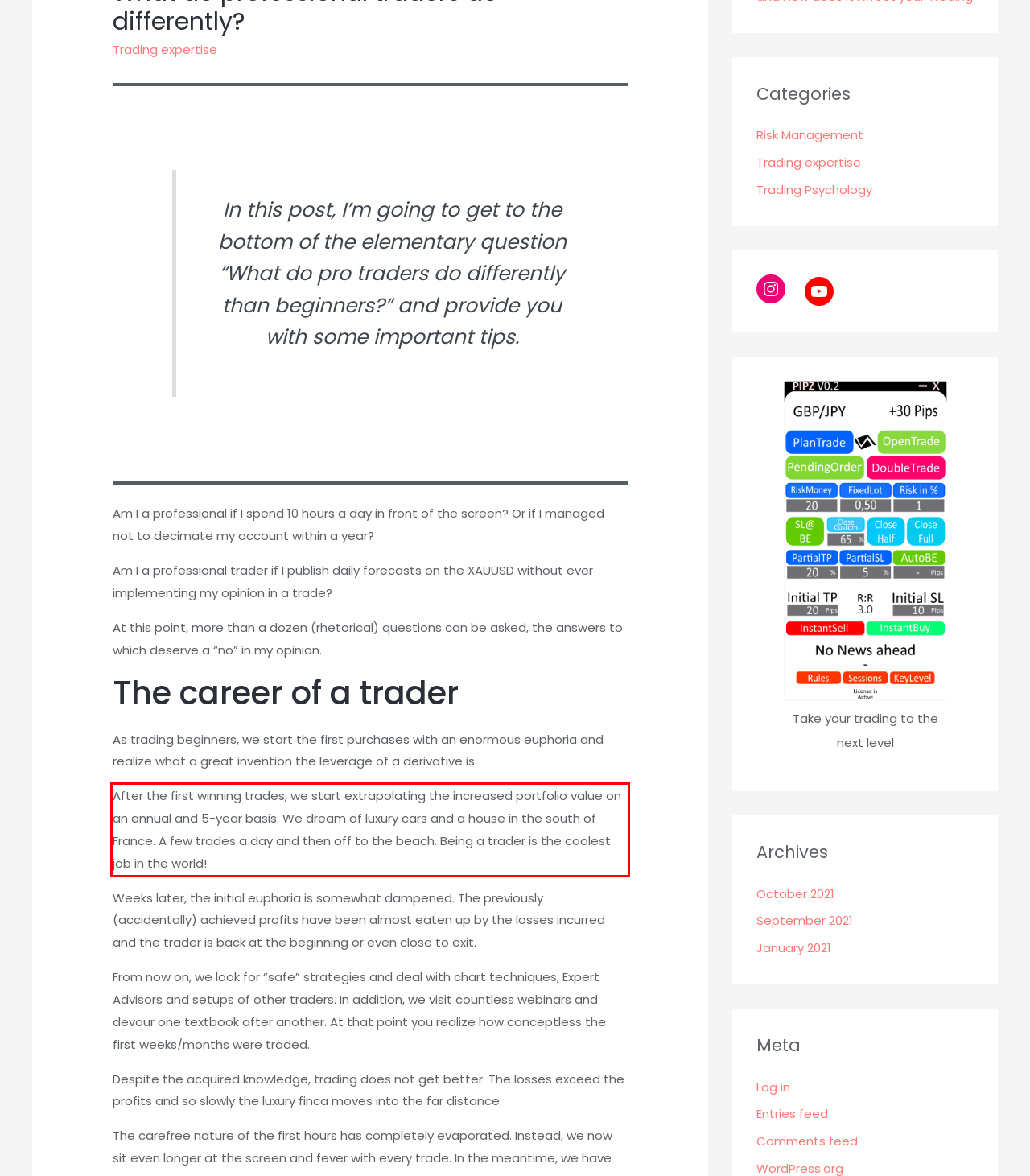Please identify and extract the text from the UI element that is surrounded by a red bounding box in the provided webpage screenshot.

After the first winning trades, we start extrapolating the increased portfolio value on an annual and 5-year basis. We dream of luxury cars and a house in the south of France. A few trades a day and then off to the beach. Being a trader is the coolest job in the world!